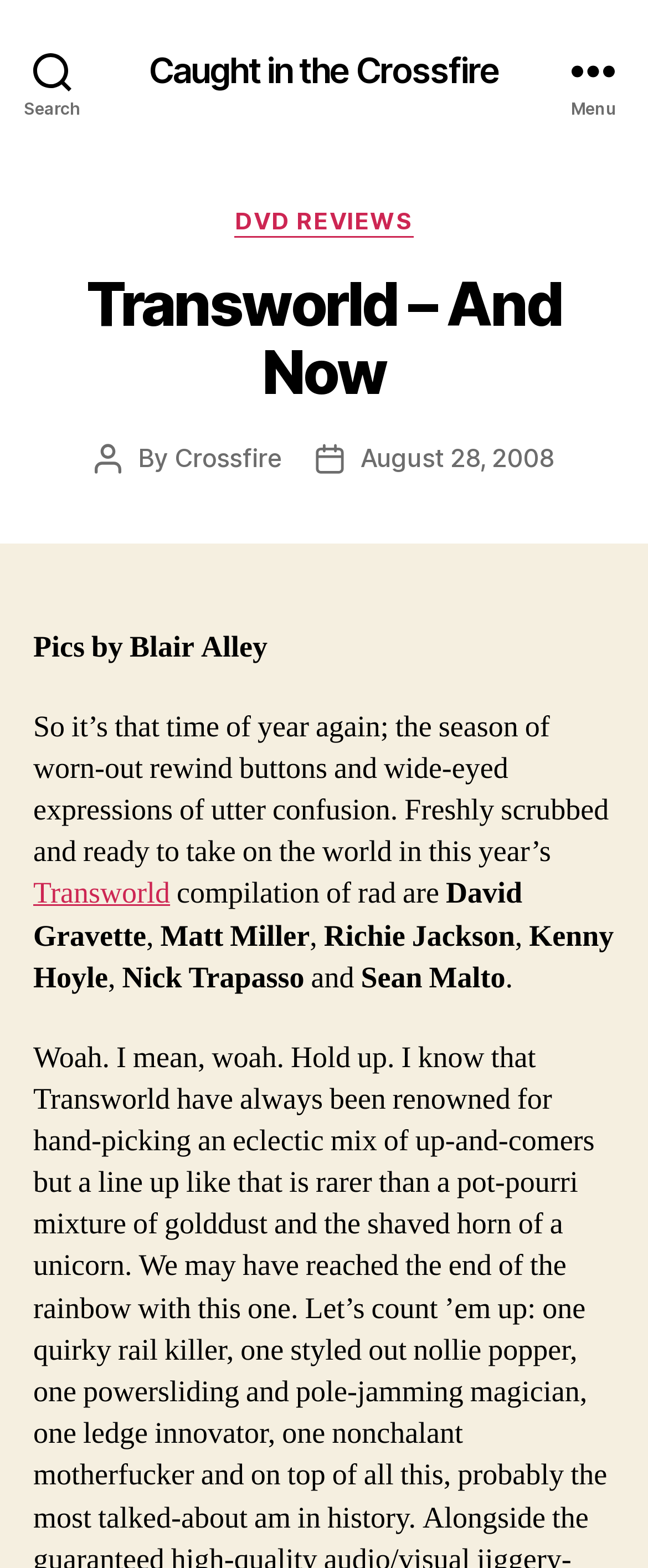Detail the various sections and features present on the webpage.

The webpage is about Transworld's skateboarding video "Caught in the Crossfire". At the top left, there is a search button. Next to it, there is a link to "Caught in the Crossfire". On the top right, there is a menu button. 

When the menu button is expanded, a header section appears below it, containing several elements. There is a "Categories" label, followed by a link to "DVD REVIEWS". Below that, there is a heading "Transworld – And Now" that spans almost the entire width of the page. 

Under the heading, there are several lines of text. The first line indicates the post author, followed by the author's name "Crossfire". The next line shows the post date, "August 28, 2008". 

Below these details, there is a paragraph of text that describes the skateboarding video. The text mentions that it's a compilation of rad are, featuring skaters David Gravette, Matt Miller, Richie Jackson, Kenny Hoyle, Nick Trapasso, and Sean Malto. 

There are no images on the page.